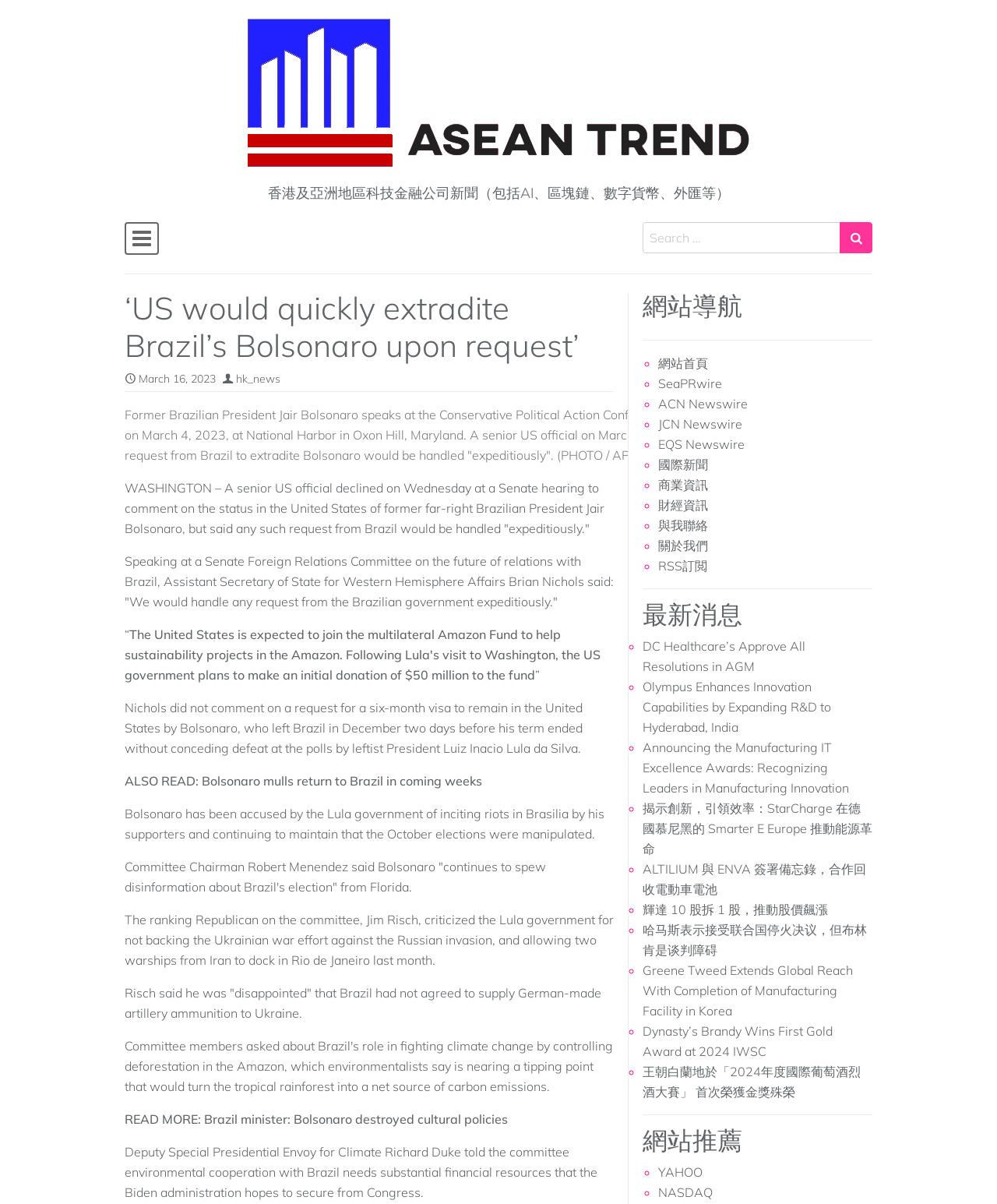Predict the bounding box of the UI element based on this description: "關於我們".

[0.66, 0.447, 0.71, 0.46]